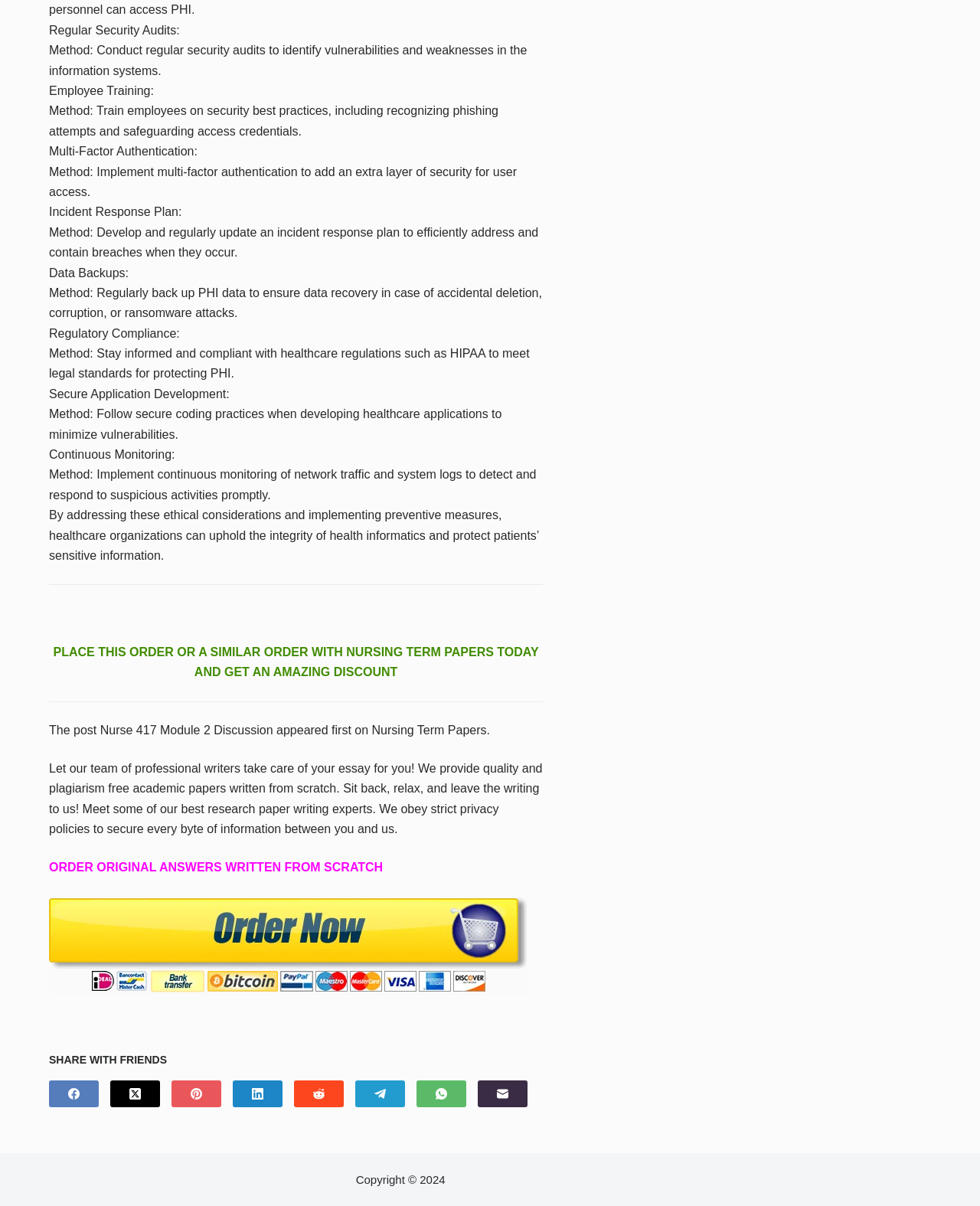Pinpoint the bounding box coordinates of the clickable element to carry out the following instruction: "Share on Facebook."

[0.05, 0.896, 0.101, 0.918]